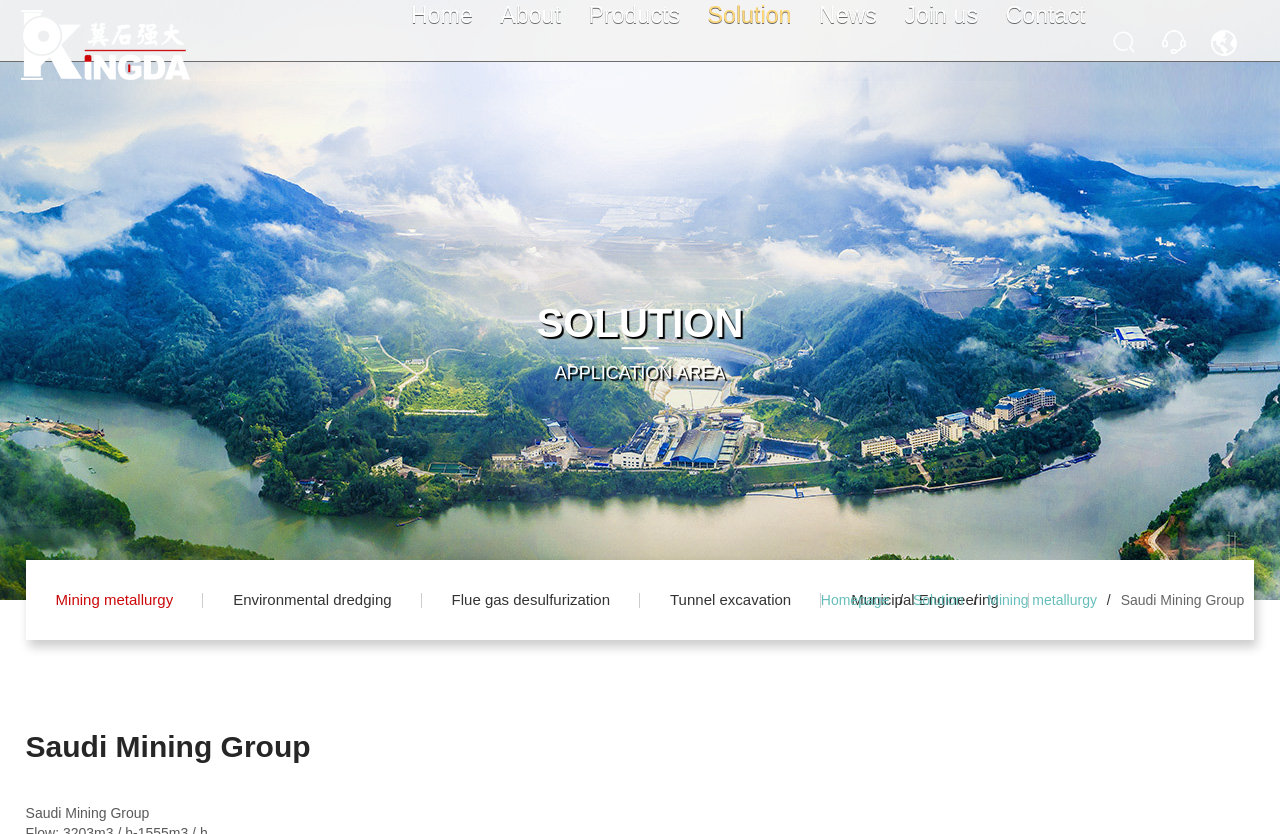From the element description Introduction, predict the bounding box coordinates of the UI element. The coordinates must be specified in the format (top-left x, top-left y, bottom-right x, bottom-right y) and should be within the 0 to 1 range.

[0.315, 0.157, 0.405, 0.206]